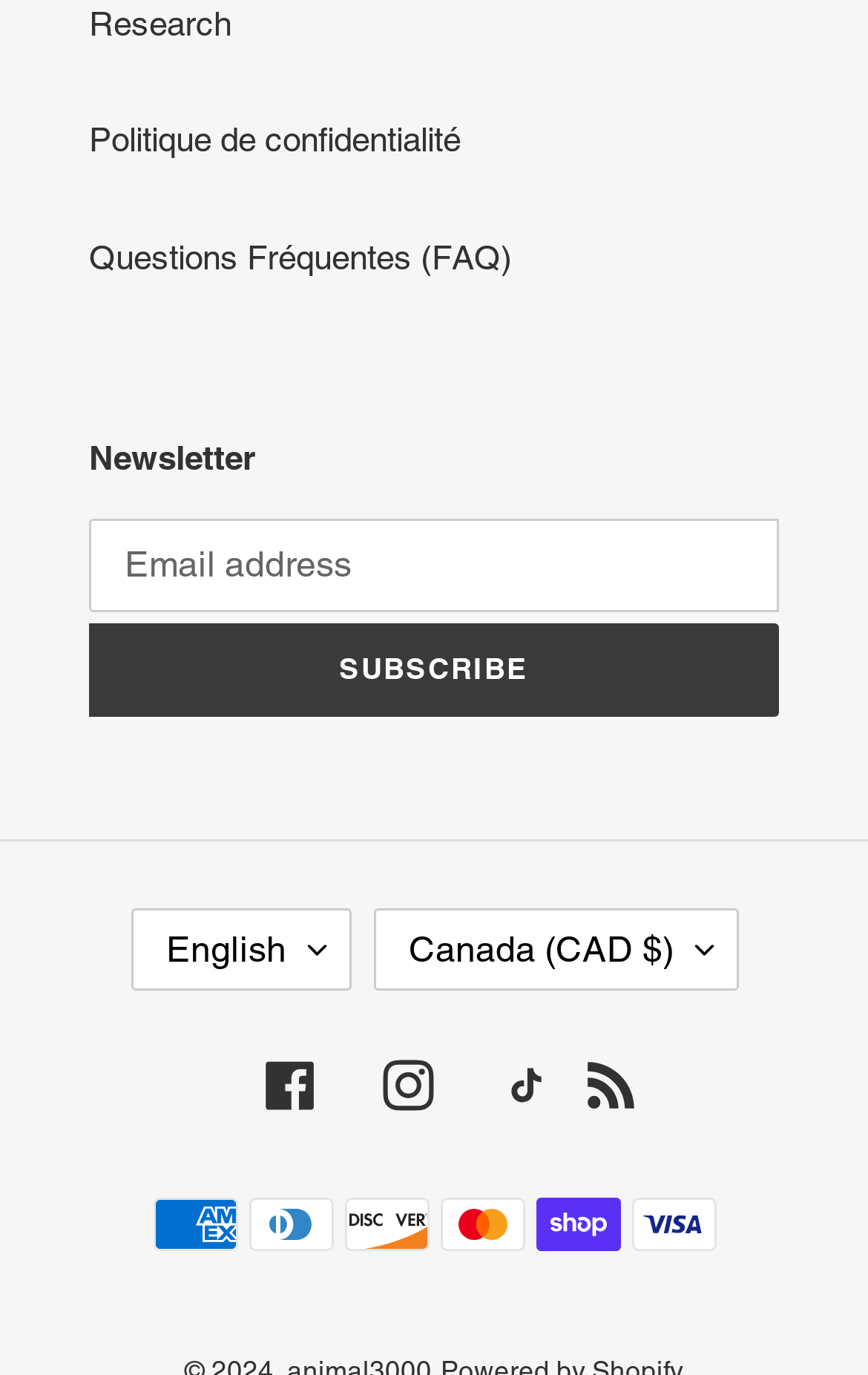Give a succinct answer to this question in a single word or phrase: 
What payment methods are accepted?

6